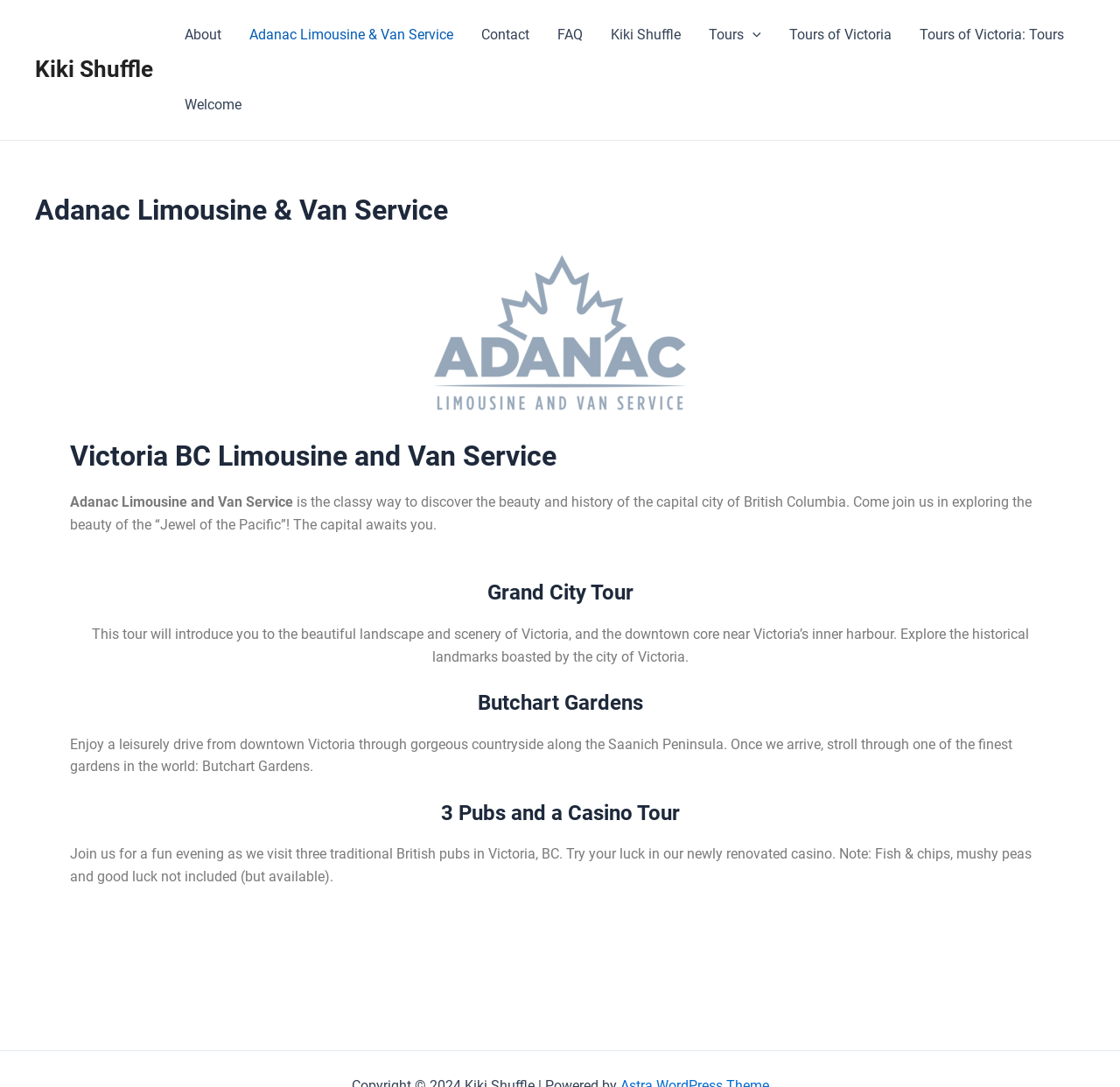Observe the image and answer the following question in detail: What is the name of the limousine service?

I found the answer by looking at the header of the webpage, which contains the text 'Adanac Limousine & Van Service'.